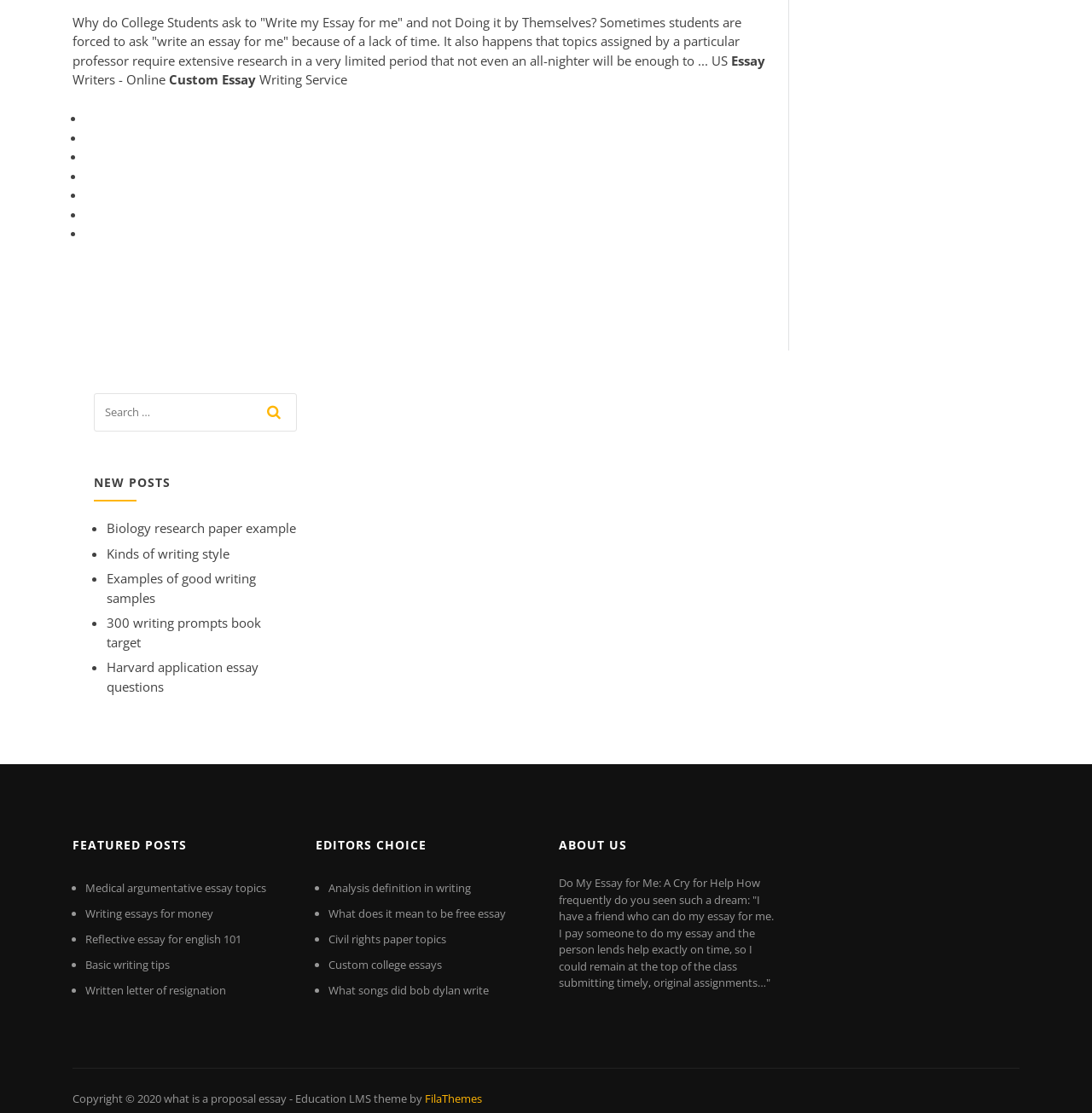Please specify the bounding box coordinates of the clickable section necessary to execute the following command: "search for a topic".

[0.086, 0.353, 0.271, 0.396]